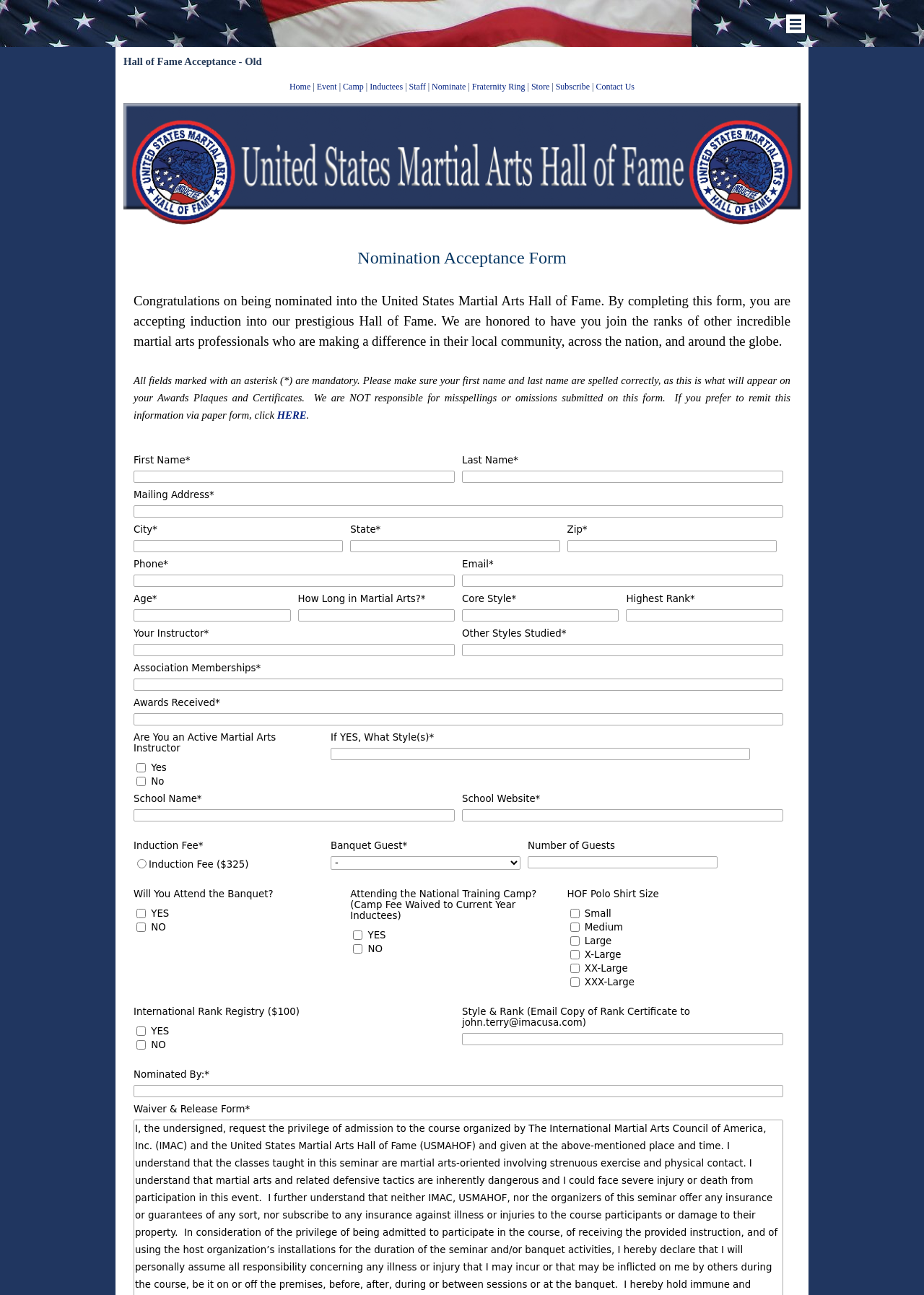Write a detailed summary of the webpage.

The webpage is dedicated to the Hall of Fame Acceptance process for the United States Martial Arts Hall of Fame. At the top, there is a header with the title "Hall of Fame Acceptance - Old" and a navigation menu with links to "Home", "Event", "Camp", "Inductees", "Staff", "Nominate", "Fraternity Ring", "Store", "Subscribe", and "Contact Us".

Below the navigation menu, there is a congratulatory message for being nominated into the Hall of Fame, followed by a brief introduction to the acceptance process. The main content of the page is a lengthy form that needs to be completed to accept the induction. The form is divided into several sections, each with multiple fields to fill in.

The first section of the form asks for personal information, including first name, last name, mailing address, city, state, zip, phone number, and email. The second section inquires about the individual's martial arts background, including their age, how long they have been practicing martial arts, their core style, highest rank, instructor, and other styles they have studied.

The third section asks about association memberships, awards received, and whether the individual is an active martial arts instructor. If they are an instructor, they are asked to provide additional information about their school, including the school's name and website.

The fourth section is related to the induction fee and banquet details. The user is asked to select an induction fee option and provide information about banquet guests, including the number of guests attending.

Finally, the last section asks whether the individual will attend the banquet, with options to select "YES" or "NO".